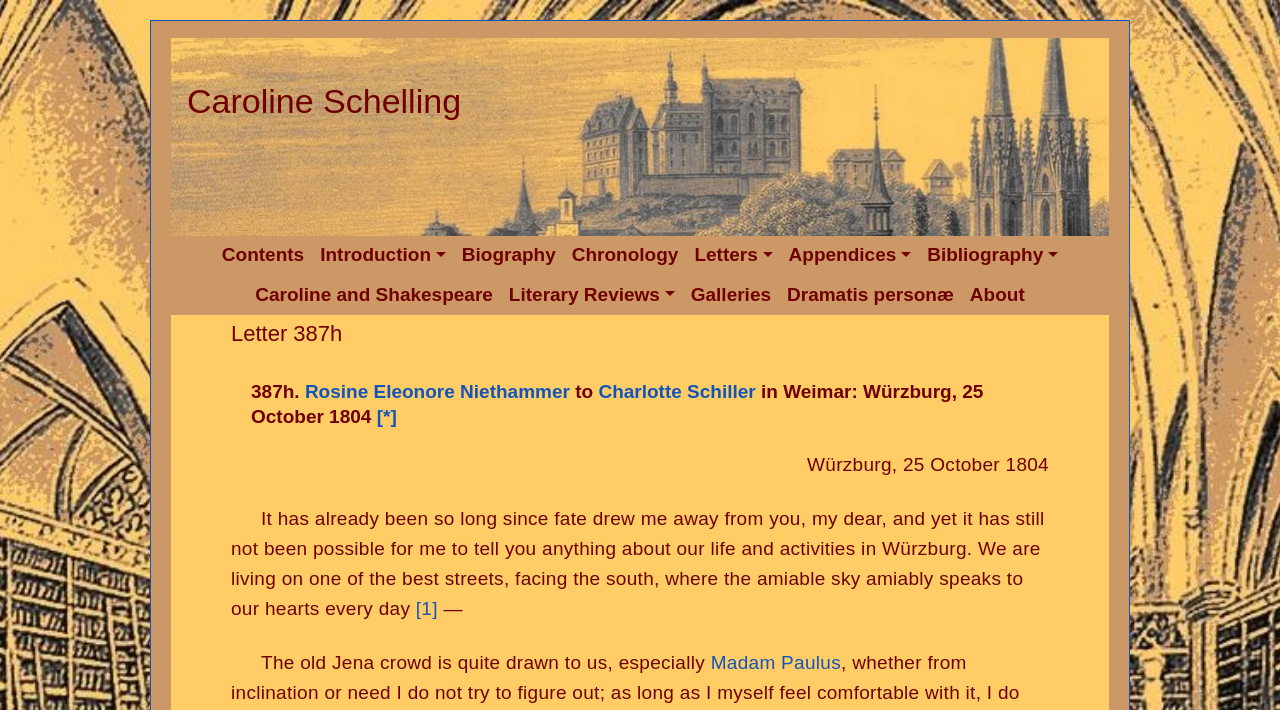Identify the bounding box of the UI element described as follows: "Charlotte Schiller". Provide the coordinates as four float numbers in the range of 0 to 1 [left, top, right, bottom].

[0.468, 0.537, 0.59, 0.567]